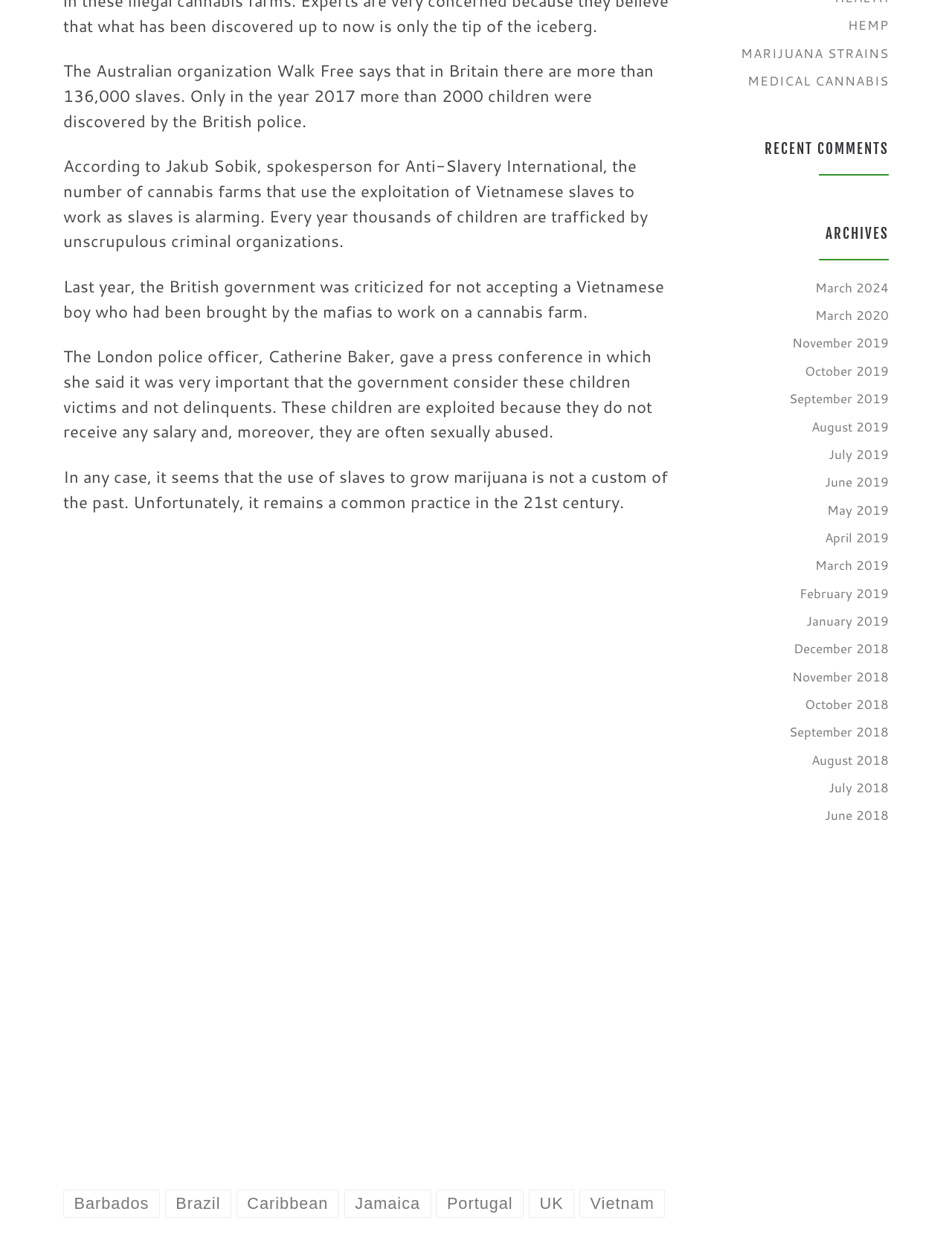Provide the bounding box coordinates of the area you need to click to execute the following instruction: "click the link to buy cannabis seeds".

[0.066, 0.887, 0.711, 0.905]